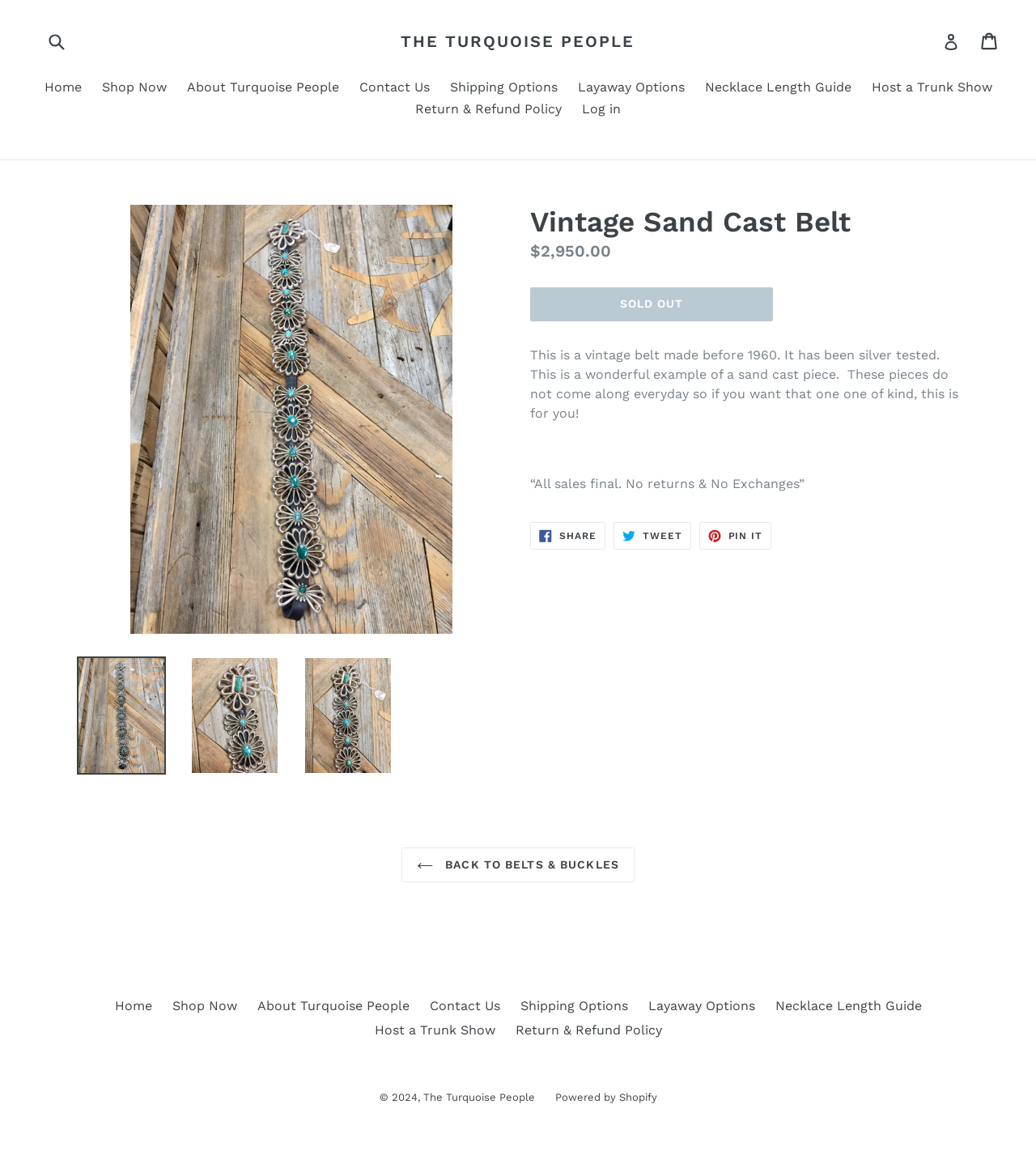How many social media sharing options are available?
Refer to the image and give a detailed answer to the question.

I found three social media sharing options, namely 'SHARE ON FACEBOOK', 'TWEET ON TWITTER', and 'PIN ON PINTEREST', in the product details section.